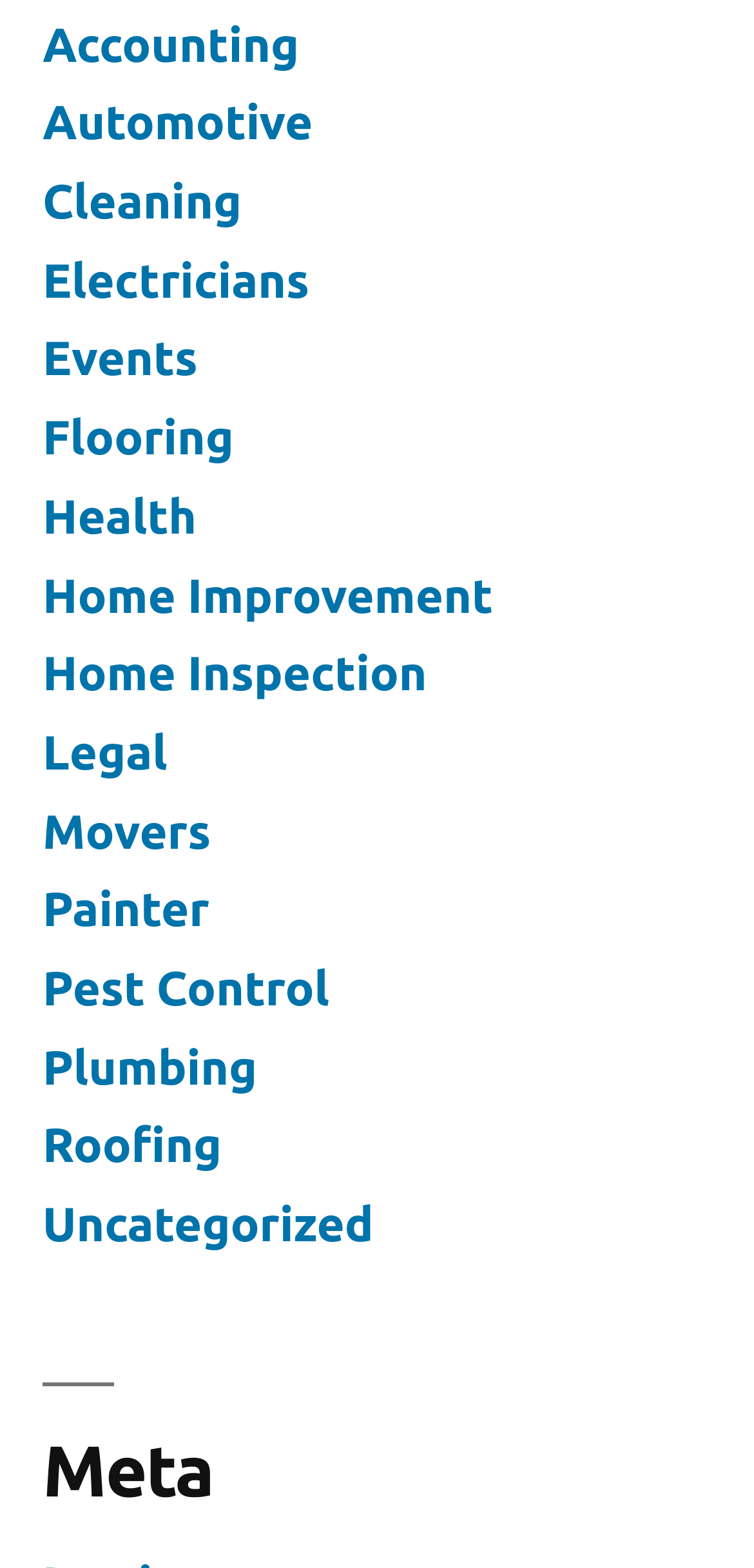Find the bounding box coordinates of the element you need to click on to perform this action: 'Explore Pest Control'. The coordinates should be represented by four float values between 0 and 1, in the format [left, top, right, bottom].

[0.056, 0.613, 0.437, 0.647]